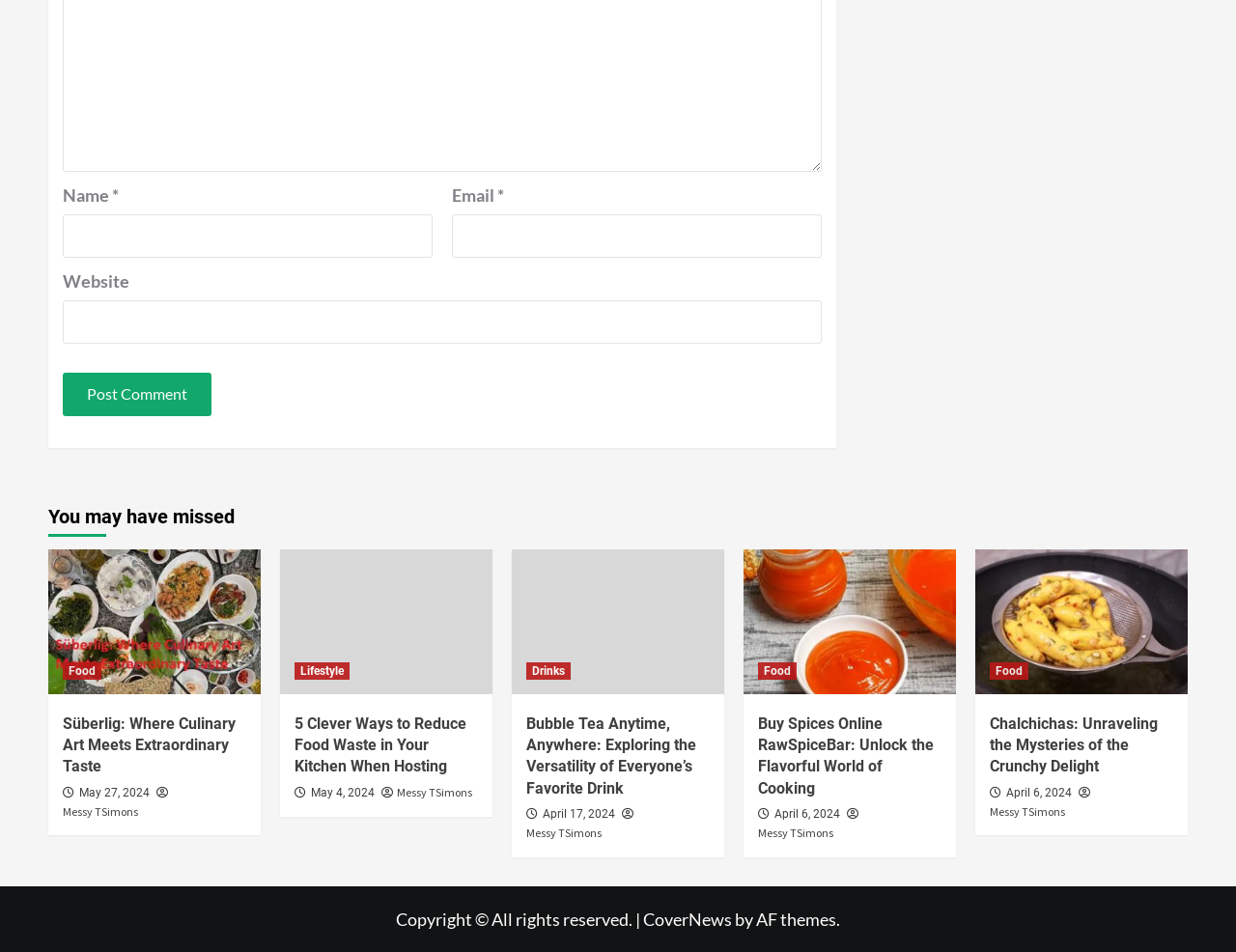Please determine the bounding box coordinates of the clickable area required to carry out the following instruction: "Click the 'Post Comment' button". The coordinates must be four float numbers between 0 and 1, represented as [left, top, right, bottom].

[0.051, 0.391, 0.171, 0.437]